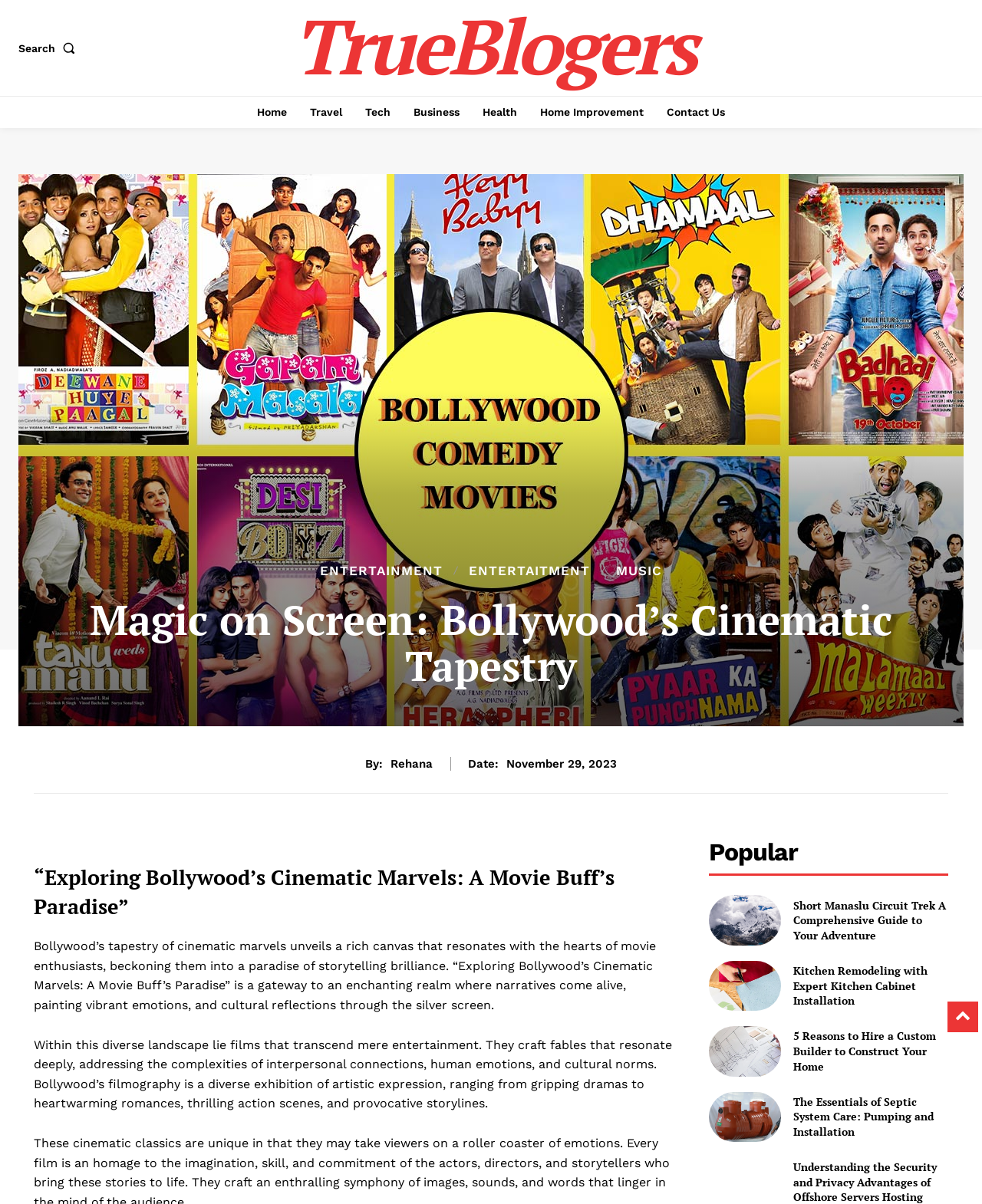Locate the bounding box coordinates for the element described below: "Search". The coordinates must be four float values between 0 and 1, formatted as [left, top, right, bottom].

[0.019, 0.026, 0.083, 0.053]